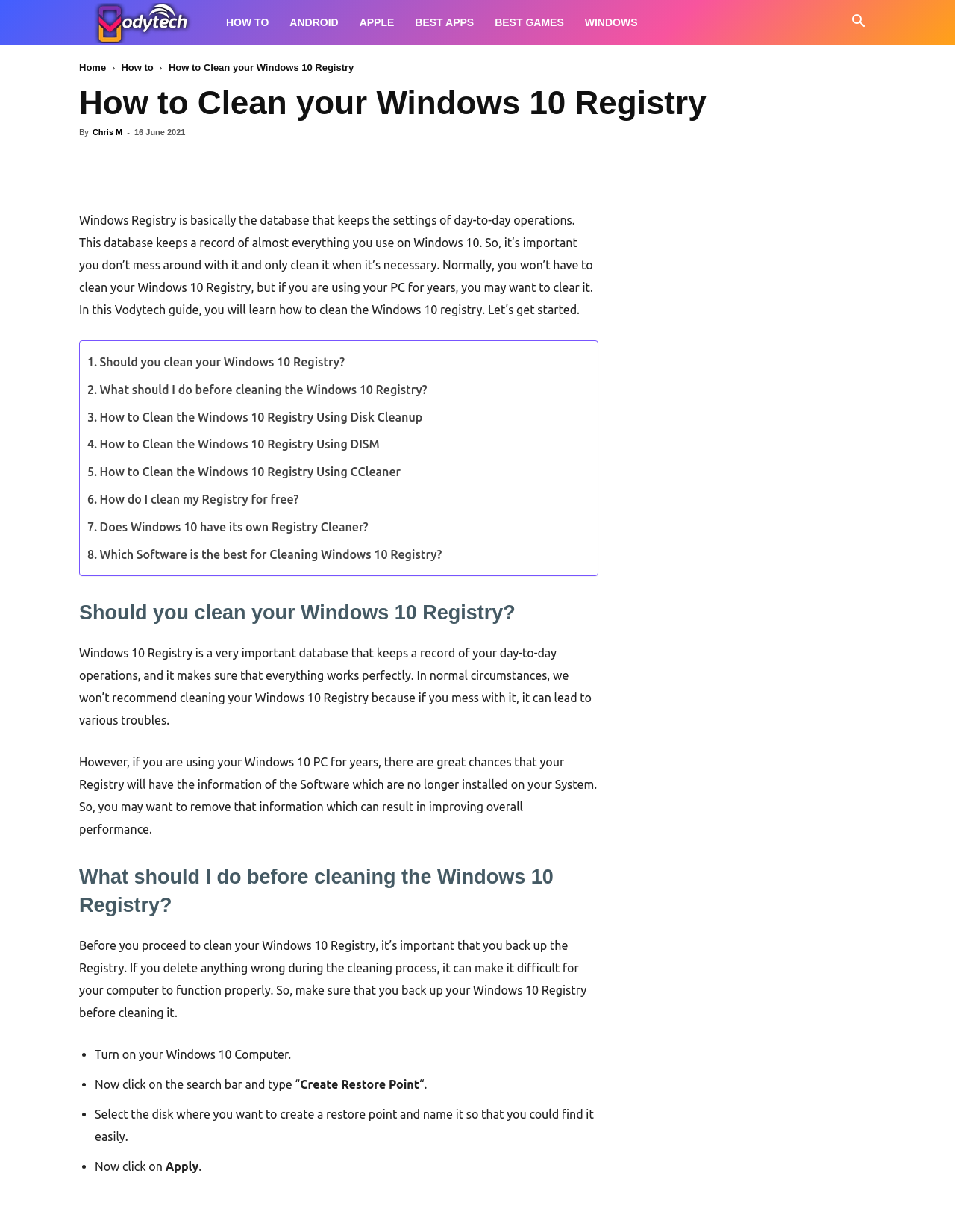Determine the bounding box coordinates of the region I should click to achieve the following instruction: "Click the 'Home' link". Ensure the bounding box coordinates are four float numbers between 0 and 1, i.e., [left, top, right, bottom].

[0.083, 0.05, 0.111, 0.059]